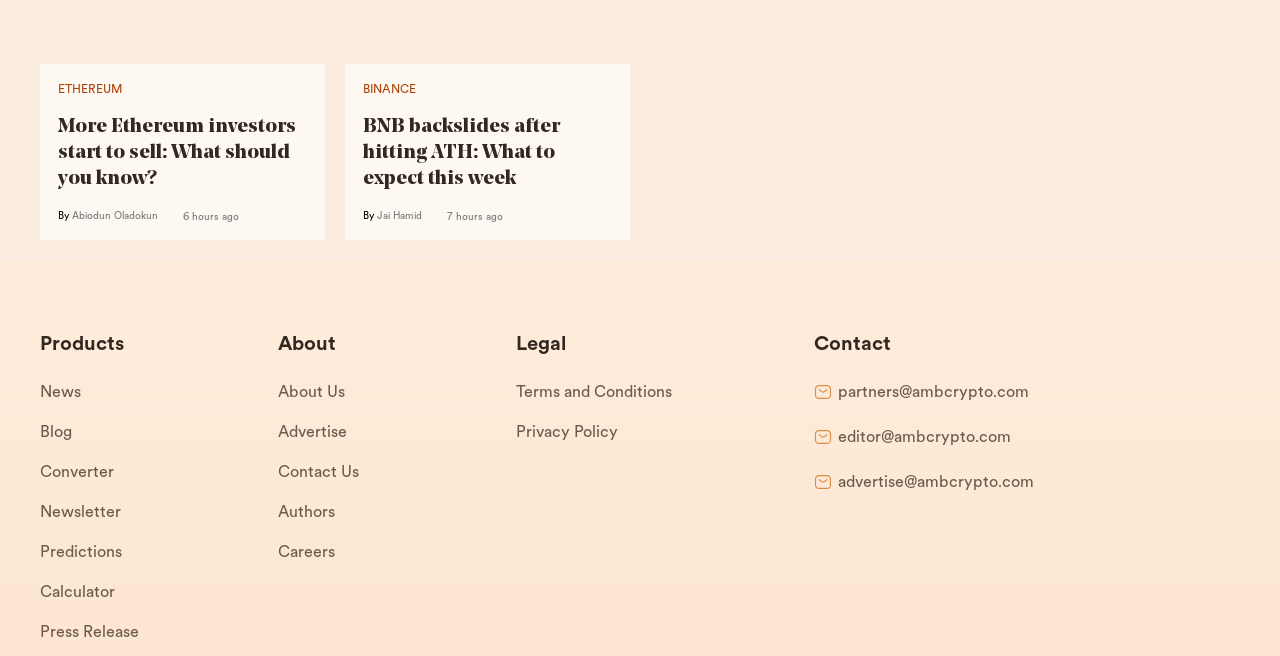Extract the bounding box of the UI element described as: "Contact Us".

[0.217, 0.691, 0.403, 0.752]